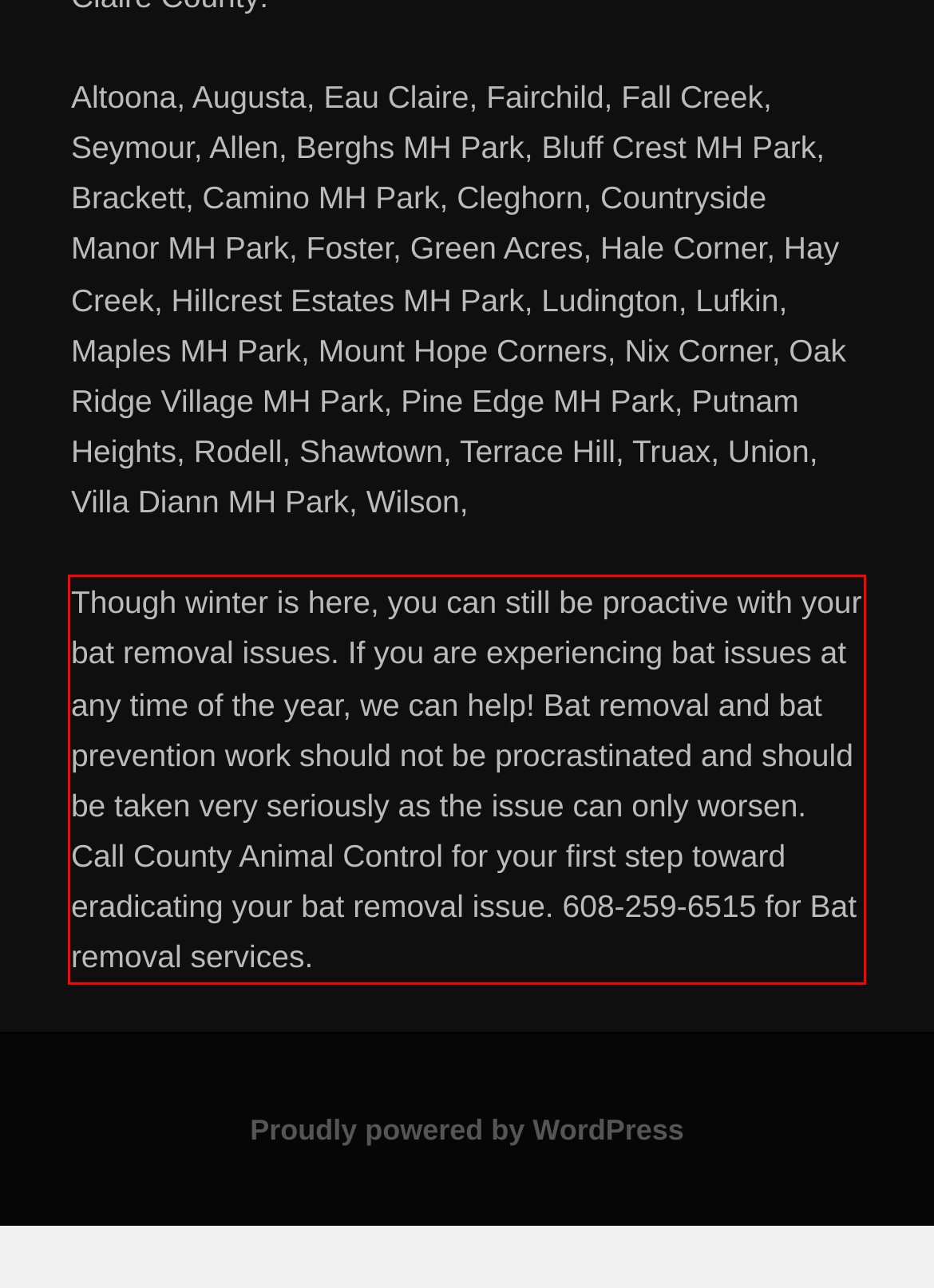You are given a screenshot of a webpage with a UI element highlighted by a red bounding box. Please perform OCR on the text content within this red bounding box.

Though winter is here, you can still be proactive with your bat removal issues. If you are experiencing bat issues at any time of the year, we can help! Bat removal and bat prevention work should not be procrastinated and should be taken very seriously as the issue can only worsen. Call County Animal Control for your first step toward eradicating your bat removal issue. 608-259-6515 for Bat removal services.